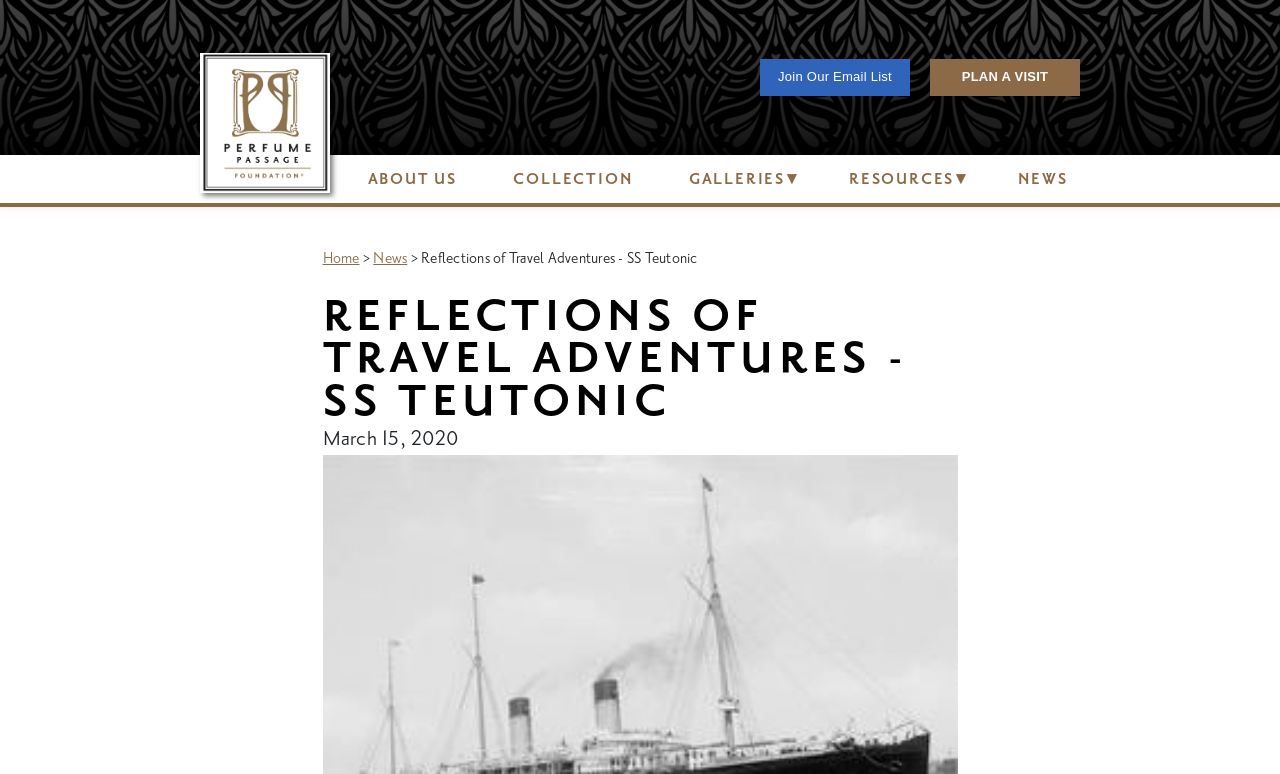Based on the element description "parent_node: Share", predict the bounding box coordinates of the UI element.

None